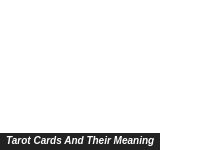Use a single word or phrase to answer the question:
What is the purpose of the related articles?

Deeper understanding